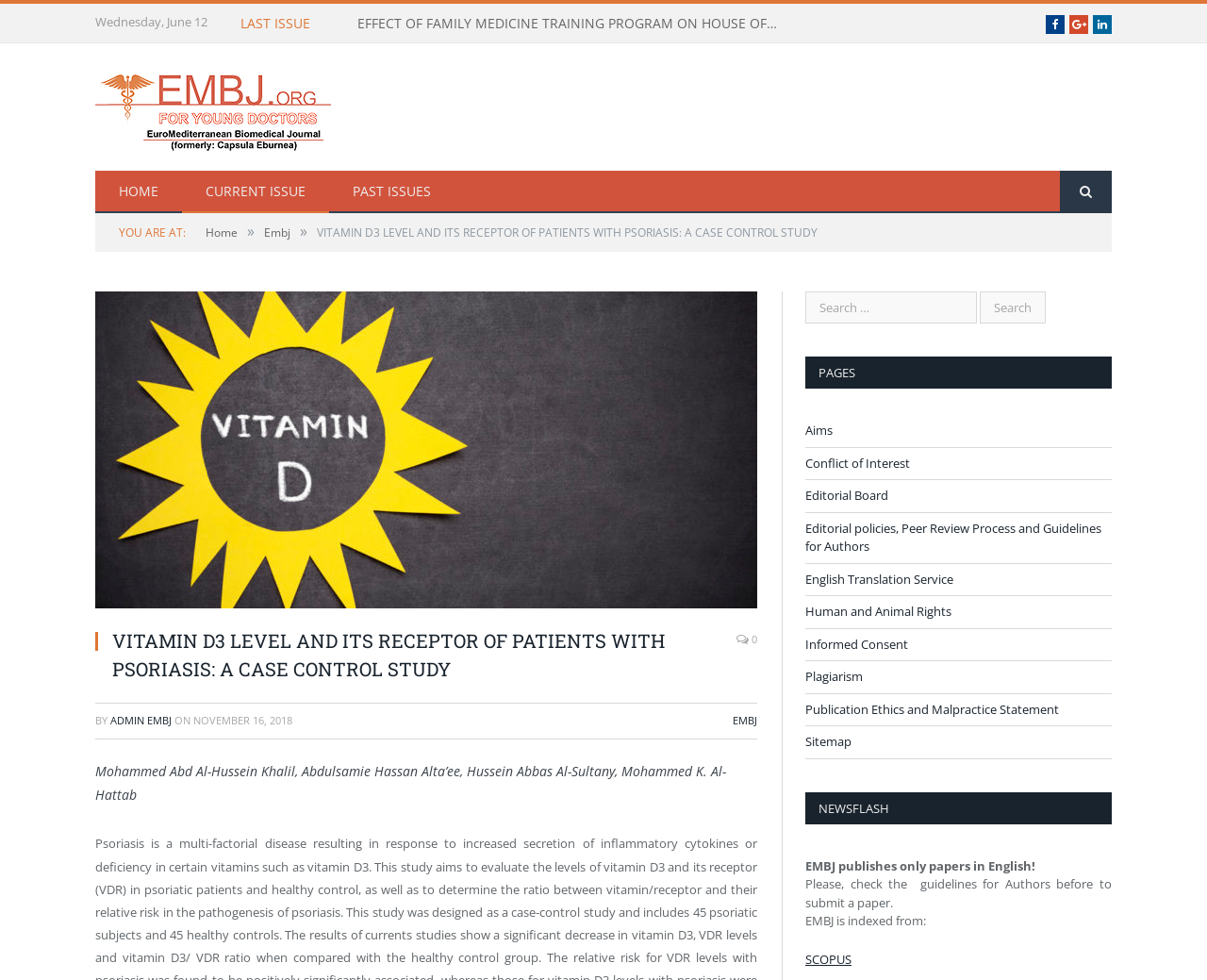Based on the image, please elaborate on the answer to the following question:
What is the name of the author of the current article?

I found the name of the author of the current article by looking at the section below the title, where it lists the authors as 'Mohammed Abd Al-Hussein Khalil, Abdulsamie Hassan Alta’ee, Hussein Abbas Al-Sultany, Mohammed K. Al-Hattab'.